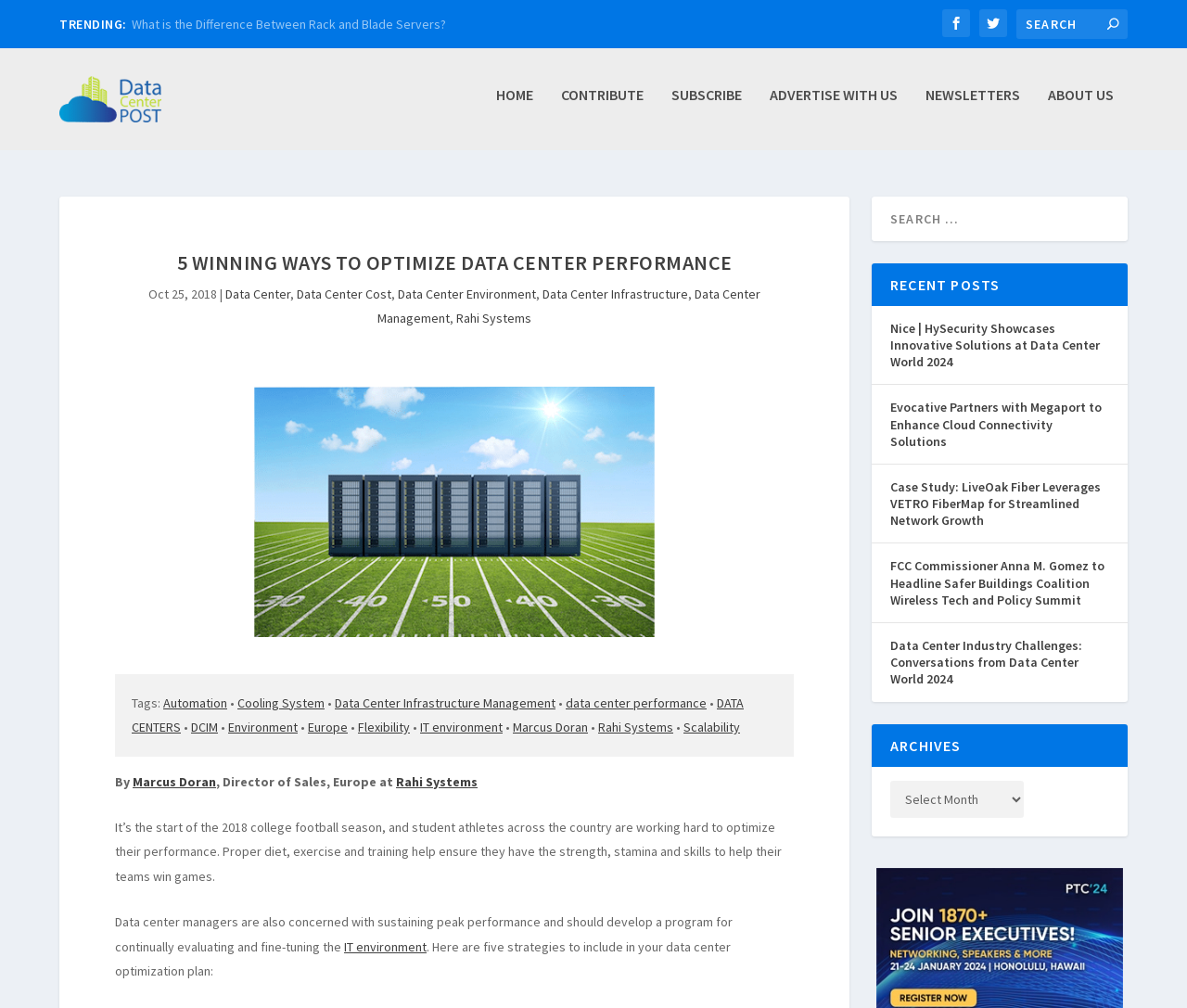Summarize the webpage with a detailed and informative caption.

The webpage is about data center performance optimization, with a focus on a specific article titled "5 Winning Ways to Optimize Data Center Performance". At the top of the page, there is a heading "TRENDING:" followed by several links to related articles. To the right of these links, there are social media icons and a search bar.

Below the trending section, there is a navigation menu with links to different sections of the website, including "HOME", "CONTRIBUTE", "SUBSCRIBE", "ADVERTISE WITH US", "NEWSLETTERS", and "ABOUT US".

The main content of the page is the article "5 Winning Ways to Optimize Data Center Performance", which is divided into several sections. The article title is followed by a date "Oct 25, 2018" and a series of links to related topics, including "Data Center", "Data Center Cost", "Data Center Environment", and "Data Center Infrastructure Management".

Below the article title, there is an image related to the article, and a section of tags, including "Automation", "Cooling System", "Data Center Infrastructure Management", and "data center performance".

The article itself is divided into several paragraphs, with the first paragraph introducing the topic of data center performance optimization and comparing it to the optimization of college football players. The article then presents five strategies for optimizing data center performance.

To the right of the article, there is a section titled "RECENT POSTS", which lists several recent articles on related topics. Below this section, there is a heading "ARCHIVES" and a combobox for selecting archives.

Overall, the webpage is focused on providing information and resources related to data center performance optimization, with a specific article as the main content and additional resources and links to related topics.